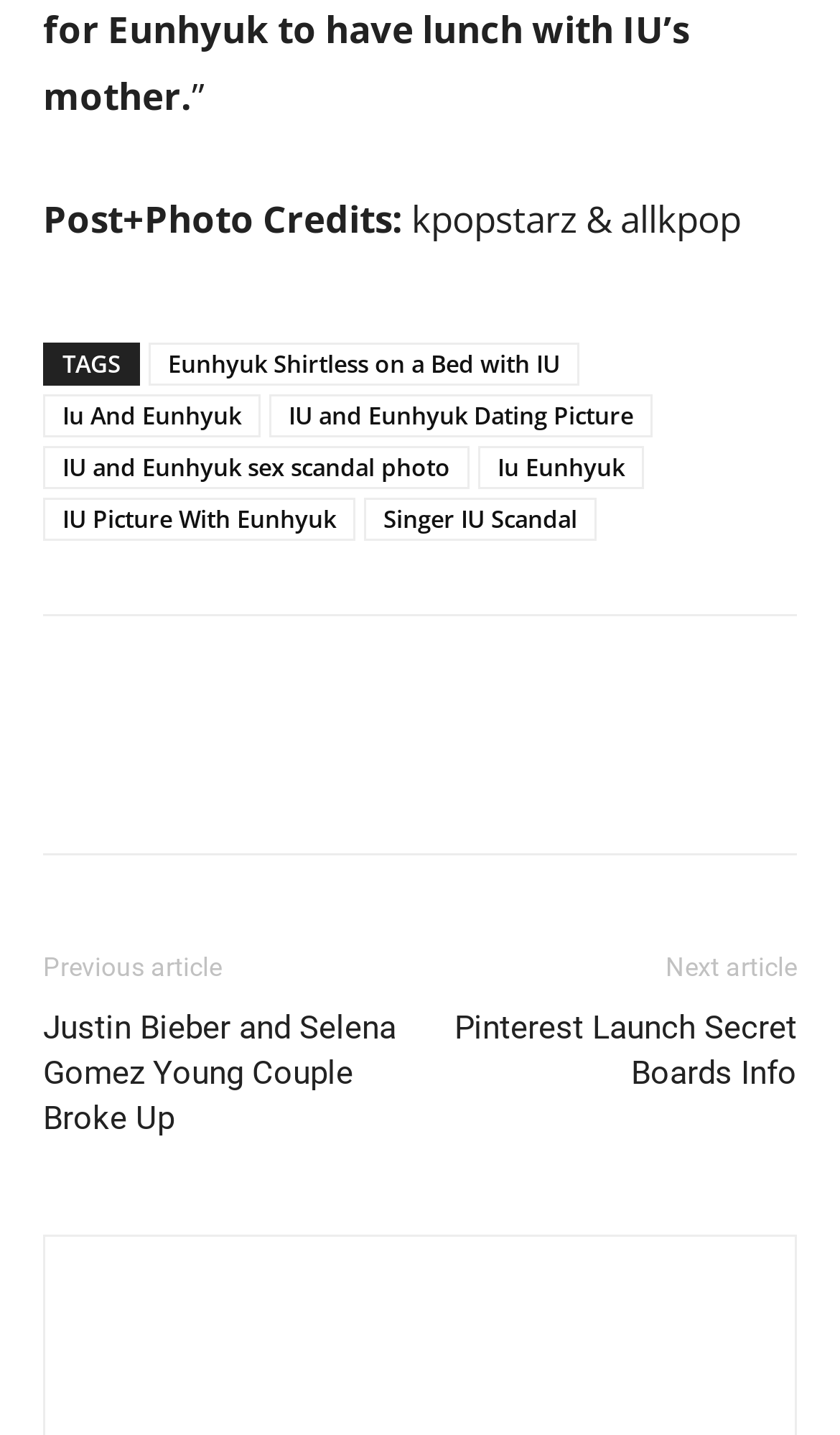Please locate the bounding box coordinates of the region I need to click to follow this instruction: "Click on the link 'Pinterest Launch Secret Boards Info'".

[0.5, 0.701, 0.949, 0.764]